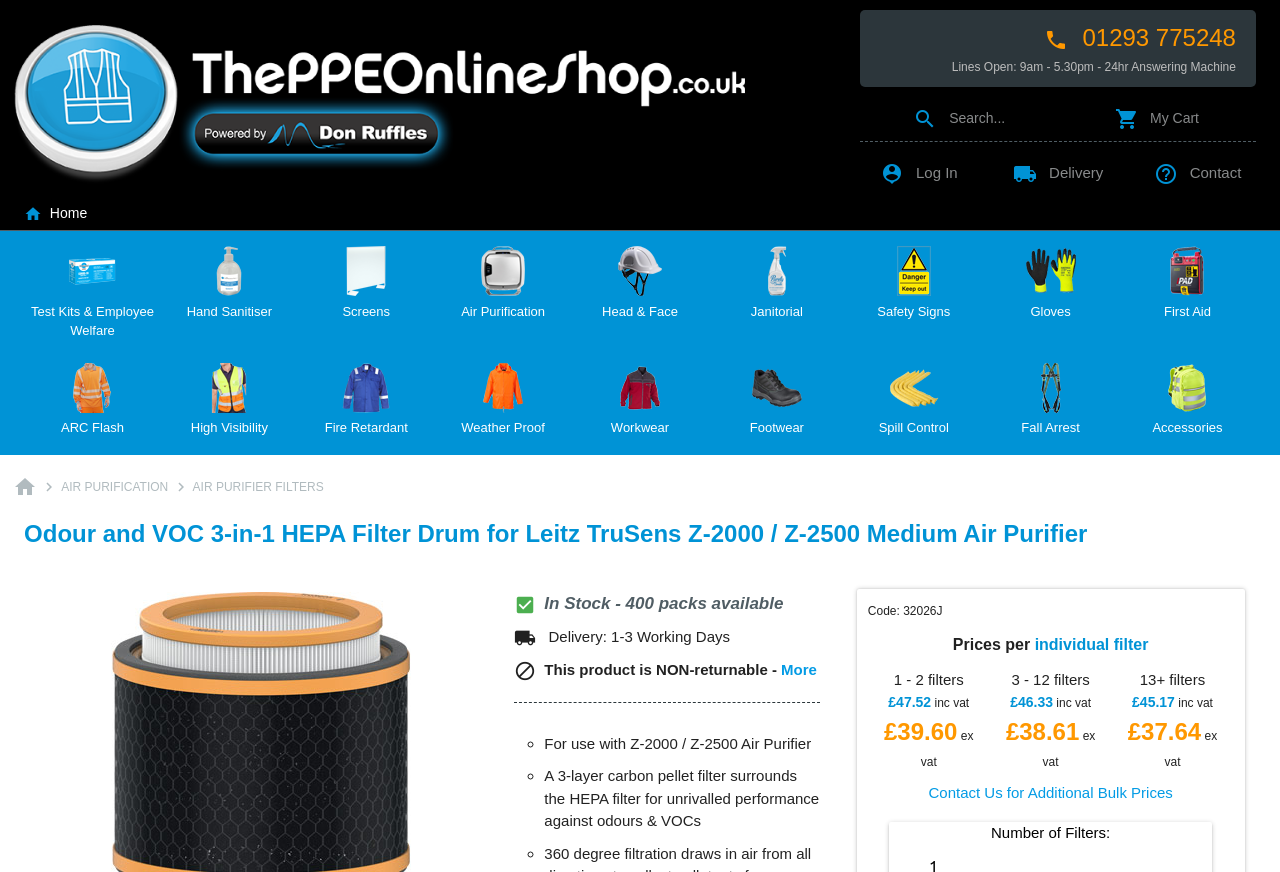Identify the bounding box coordinates of the clickable region to carry out the given instruction: "Check the product details of 'Odour and VOC 3-in-1 HEPA Filter Drum'".

[0.019, 0.595, 0.981, 0.629]